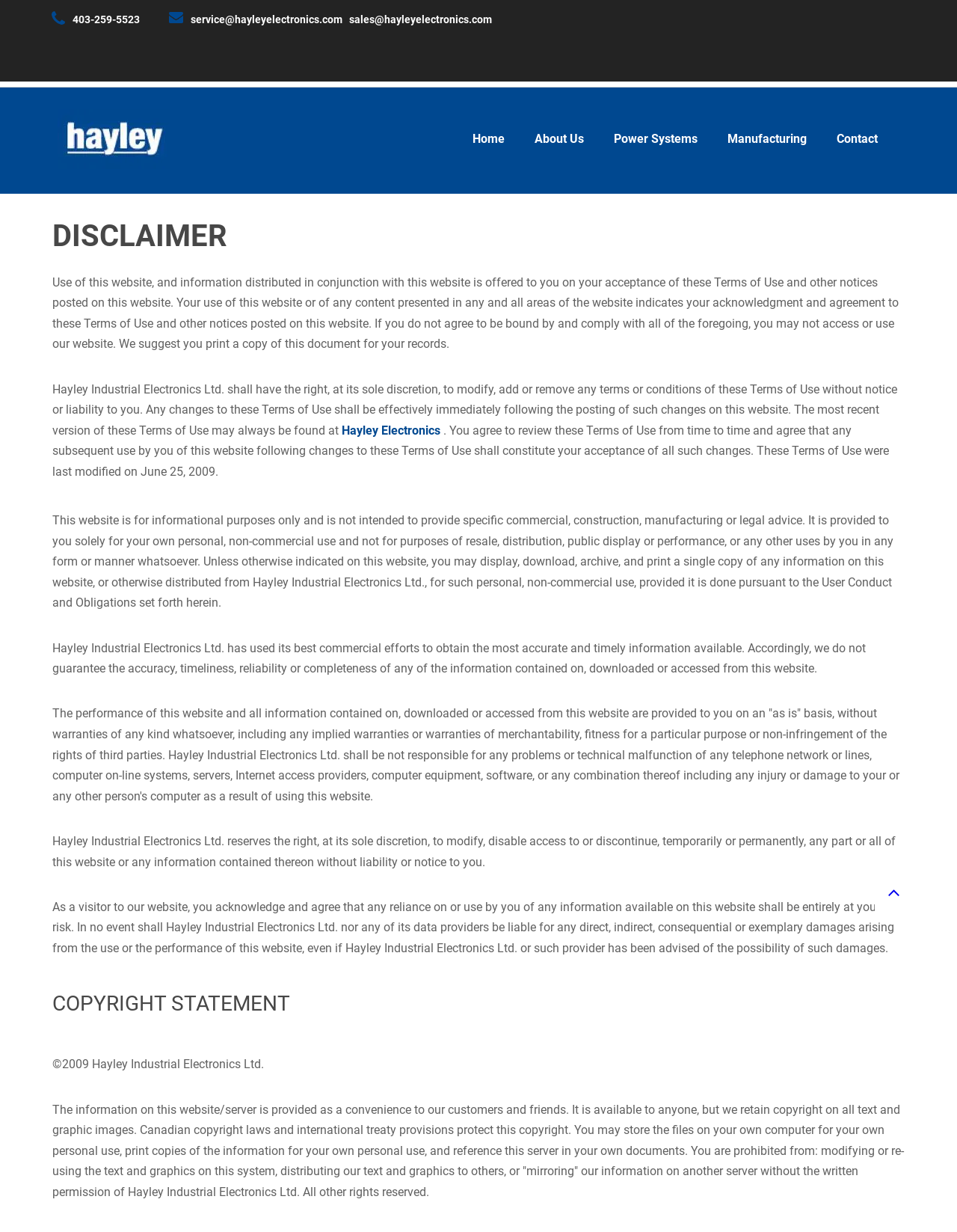What is the company's phone number?
Carefully analyze the image and provide a thorough answer to the question.

I found the phone number by looking at the link element with the text '403-259-5523' which is located at the top of the webpage.